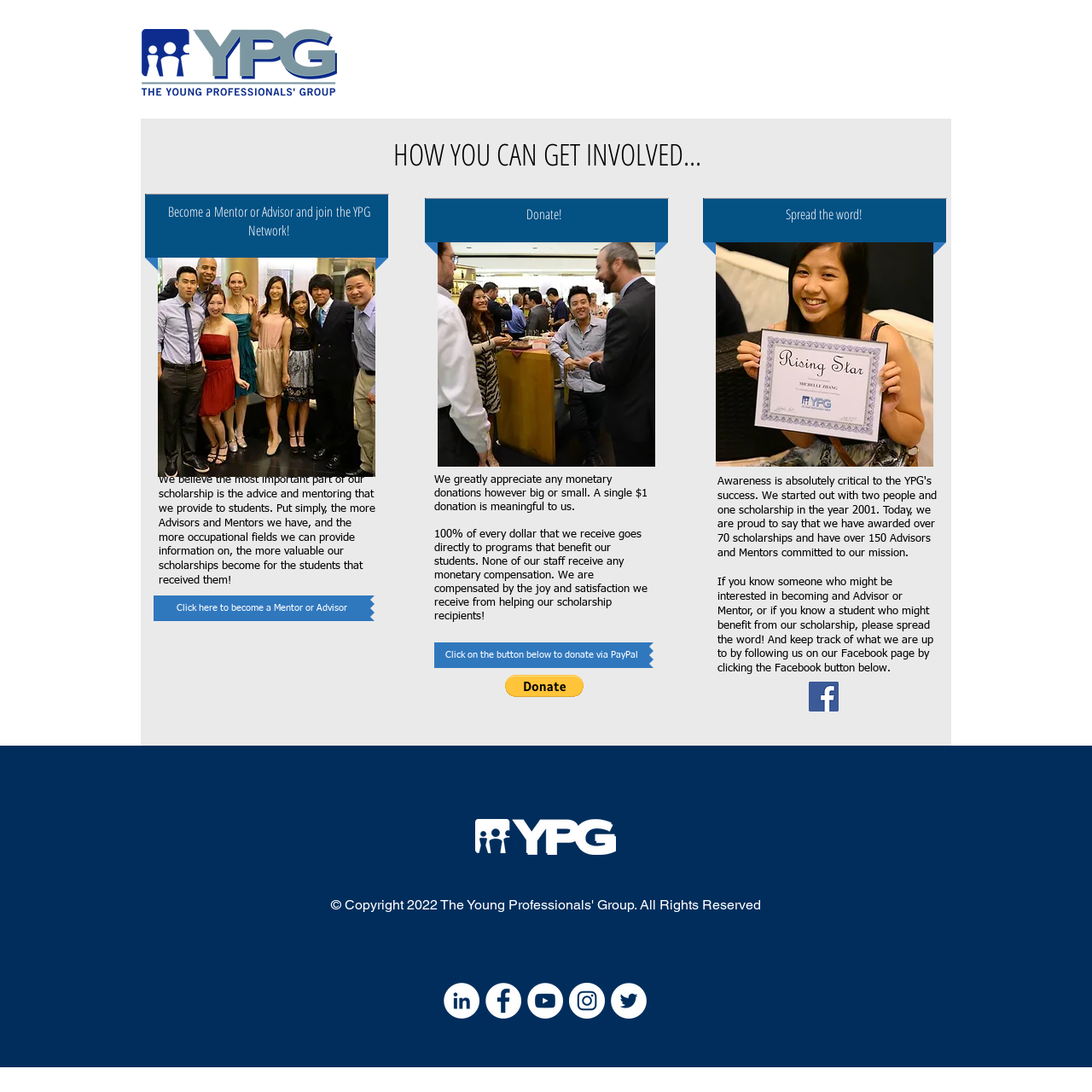Please identify the bounding box coordinates for the region that you need to click to follow this instruction: "Follow on Facebook".

[0.741, 0.624, 0.768, 0.652]